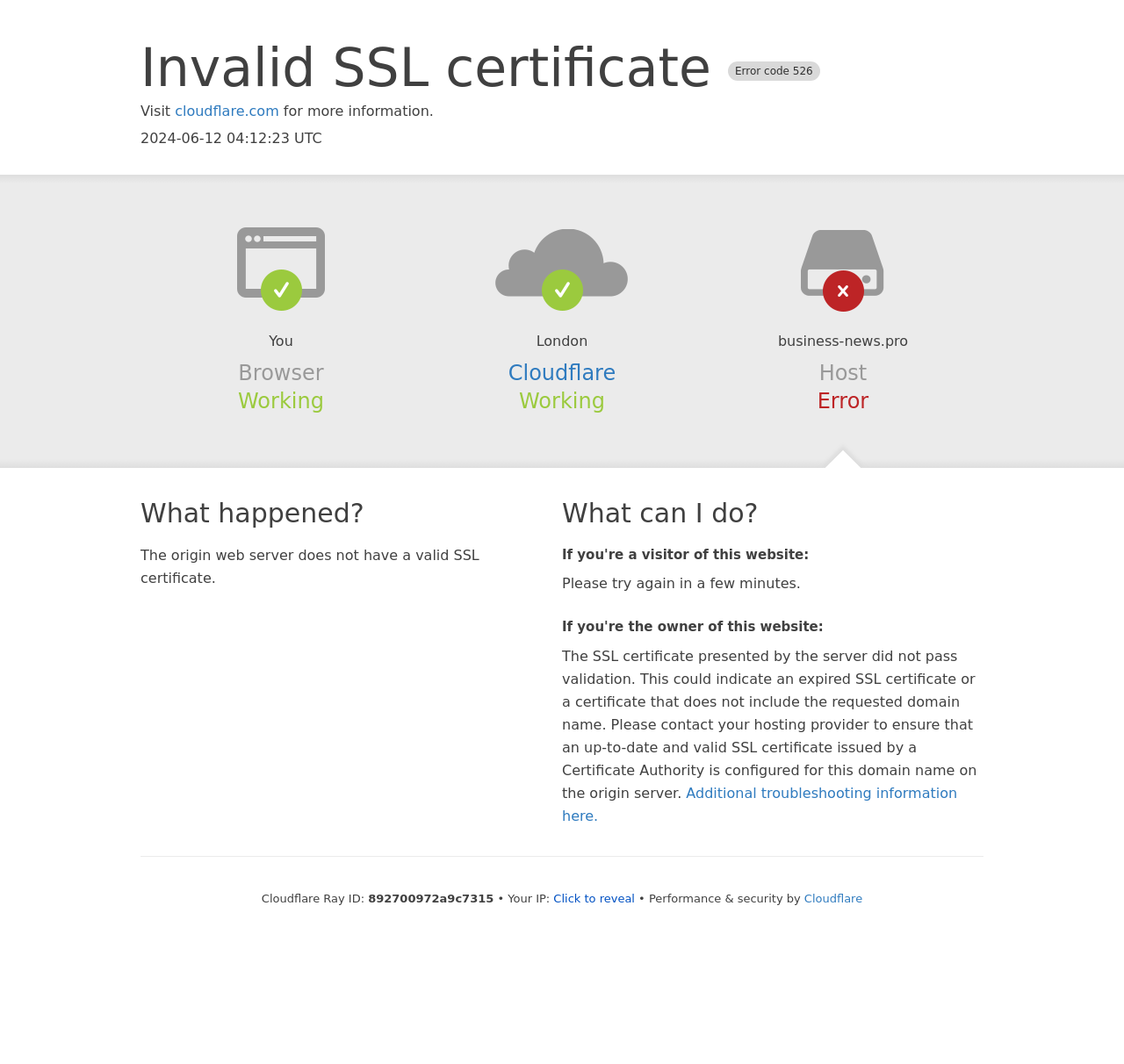Provide the bounding box coordinates, formatted as (top-left x, top-left y, bottom-right x, bottom-right y), with all values being floating point numbers between 0 and 1. Identify the bounding box of the UI element that matches the description: Cloudflare

[0.715, 0.838, 0.767, 0.85]